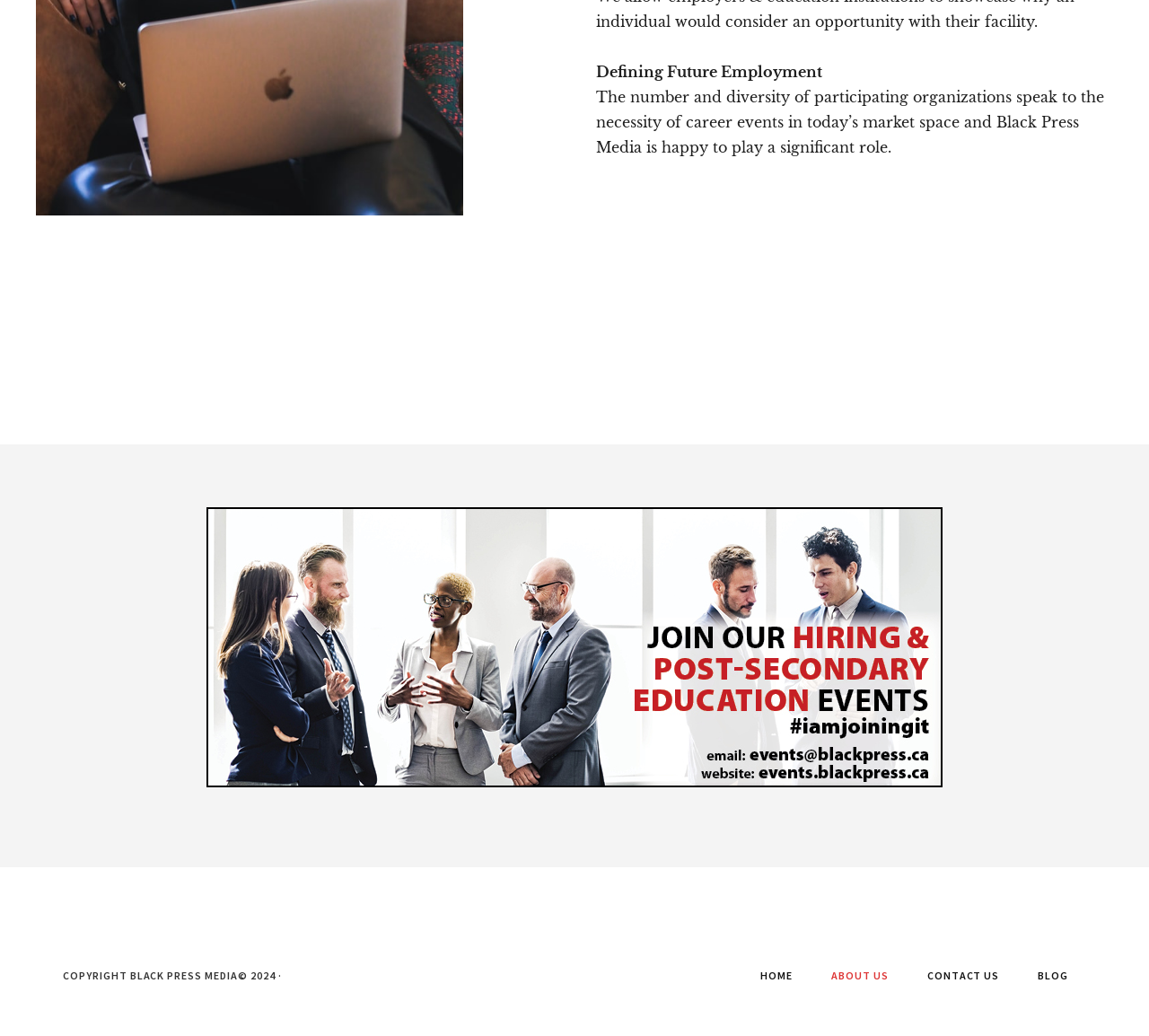Utilize the details in the image to thoroughly answer the following question: What is the copyright information?

The copyright information is displayed at the bottom of the page, stating 'COPYRIGHT BLACK PRESS MEDIA 2024', indicating that the website's content is owned by Black Press Media and is copyrighted until 2024.